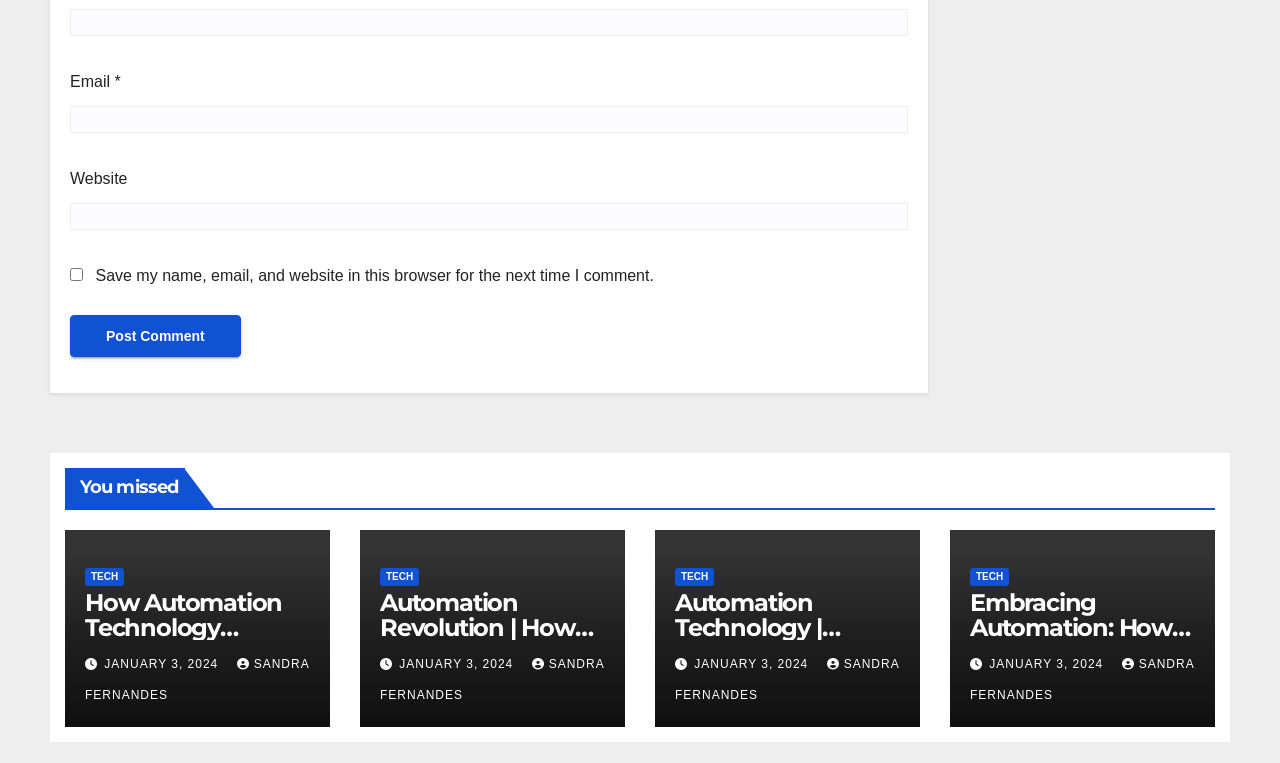Identify the bounding box coordinates of the region that should be clicked to execute the following instruction: "Visit the 'How Automation Technology Streamlines Business Operations' article".

[0.066, 0.77, 0.22, 0.939]